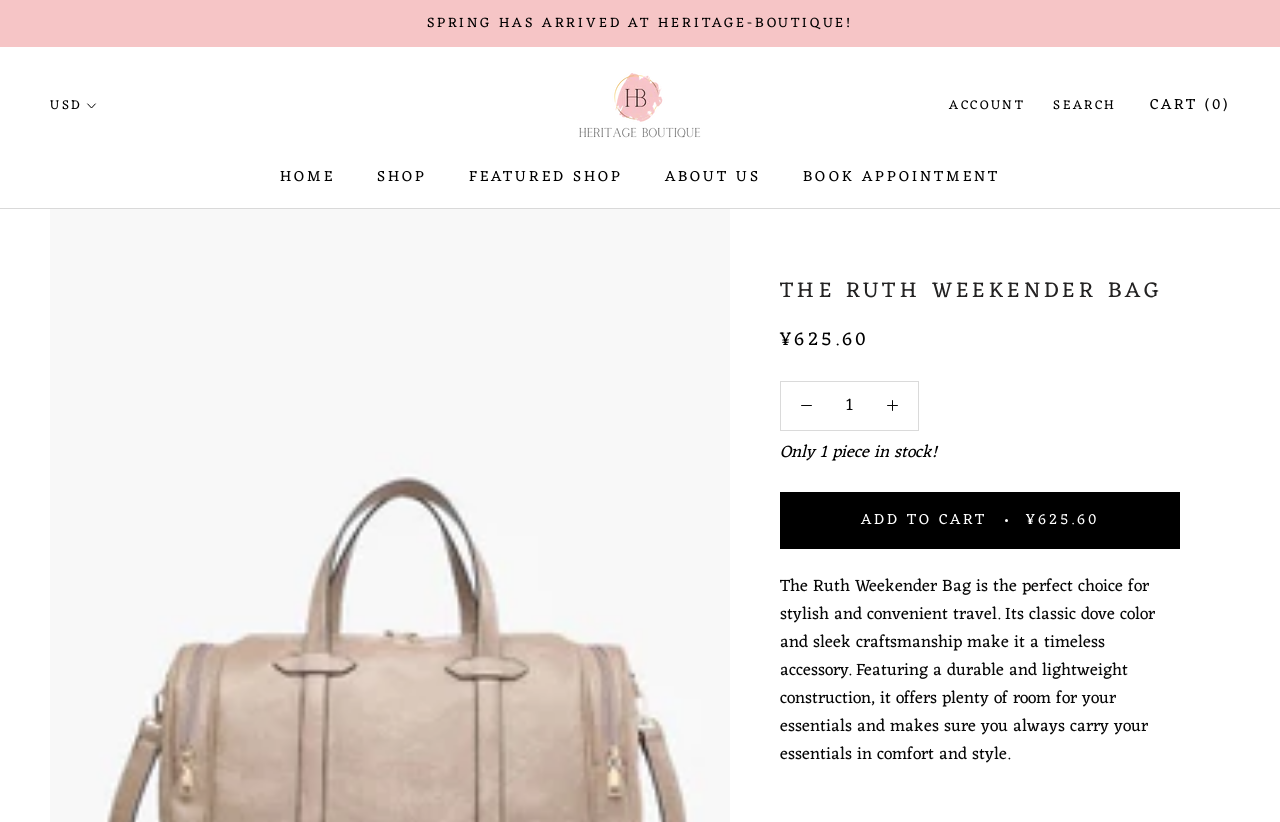Elaborate on the information and visuals displayed on the webpage.

The webpage is about the Ruth Weekender Bag, a stylish and convenient travel bag. At the top of the page, there is a prominent announcement "SPRING HAS ARRIVED AT HERITAGE-BOUTIQUE!" in a horizontal banner. Below this banner, there is a main navigation menu with five links: "HOME", "SHOP", "FEATURED SHOP", "ABOUT US", and "BOOK APPOINTMENT". 

To the left of the navigation menu, there is a combobox and a link to "Heritage-Boutique.com" with an accompanying image of the website's logo. On the right side of the navigation menu, there are three more links: "ACCOUNT", "SEARCH", and "Open cart" with a cart icon and a text "CART ( )".

The main content of the page is focused on the Ruth Weekender Bag. The bag's name "THE RUTH WEEKENDER BAG" is displayed in a large heading. Below the heading, the price "¥625.60" is shown. There is a textbox and a warning message "Only 1 piece in stock!" indicating the limited availability of the product. 

A "ADD TO CART ¥625.60" button is placed below the warning message. A detailed product description is provided, stating that the bag is perfect for stylish and convenient travel, featuring a durable and lightweight construction, and offering plenty of room for essentials.